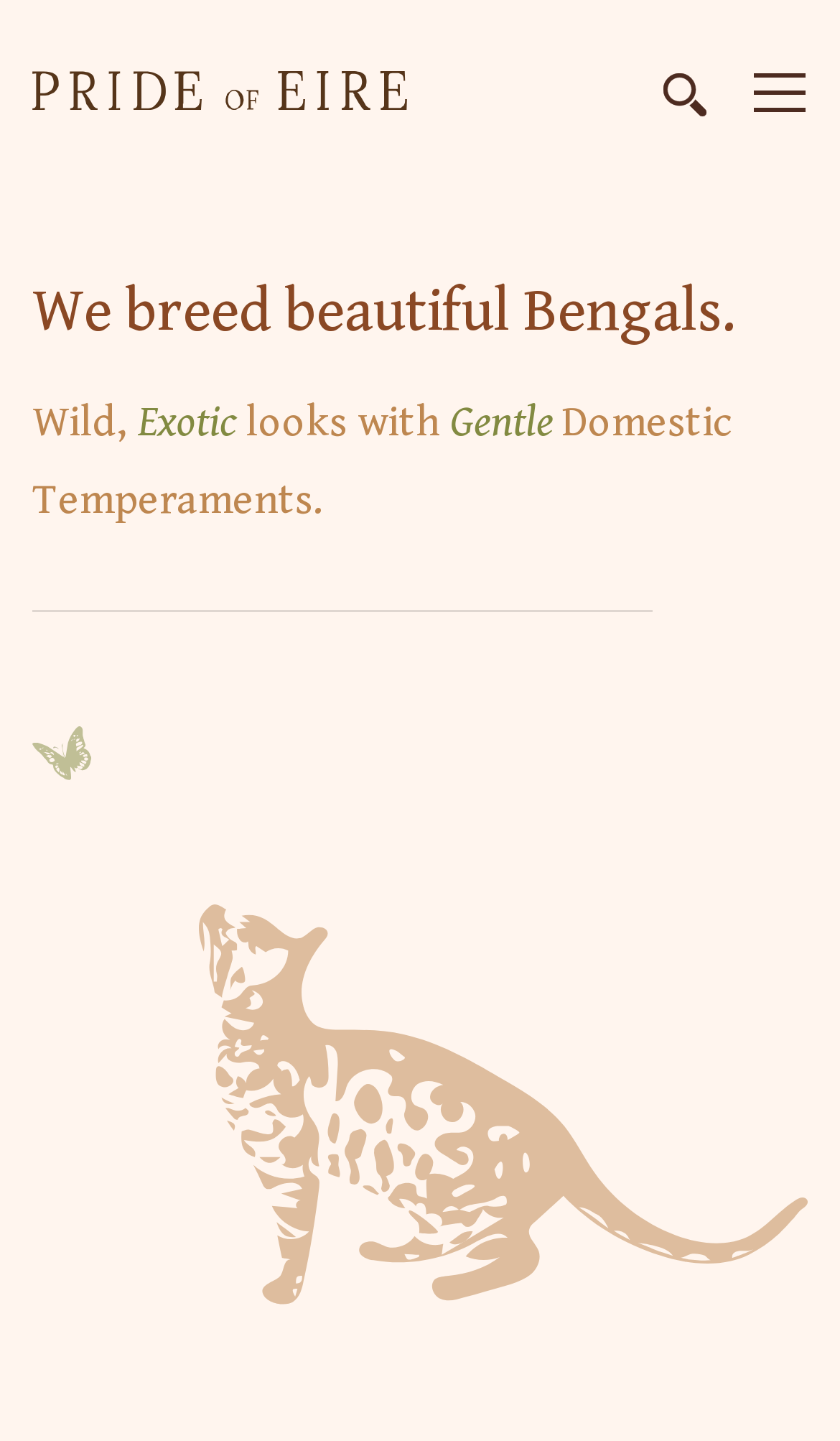What is the logo of the breeder?
Please answer the question with as much detail as possible using the screenshot.

The logo of the breeder is located at the top left corner of the webpage, and it is an image with the text 'Pride of Eire'.